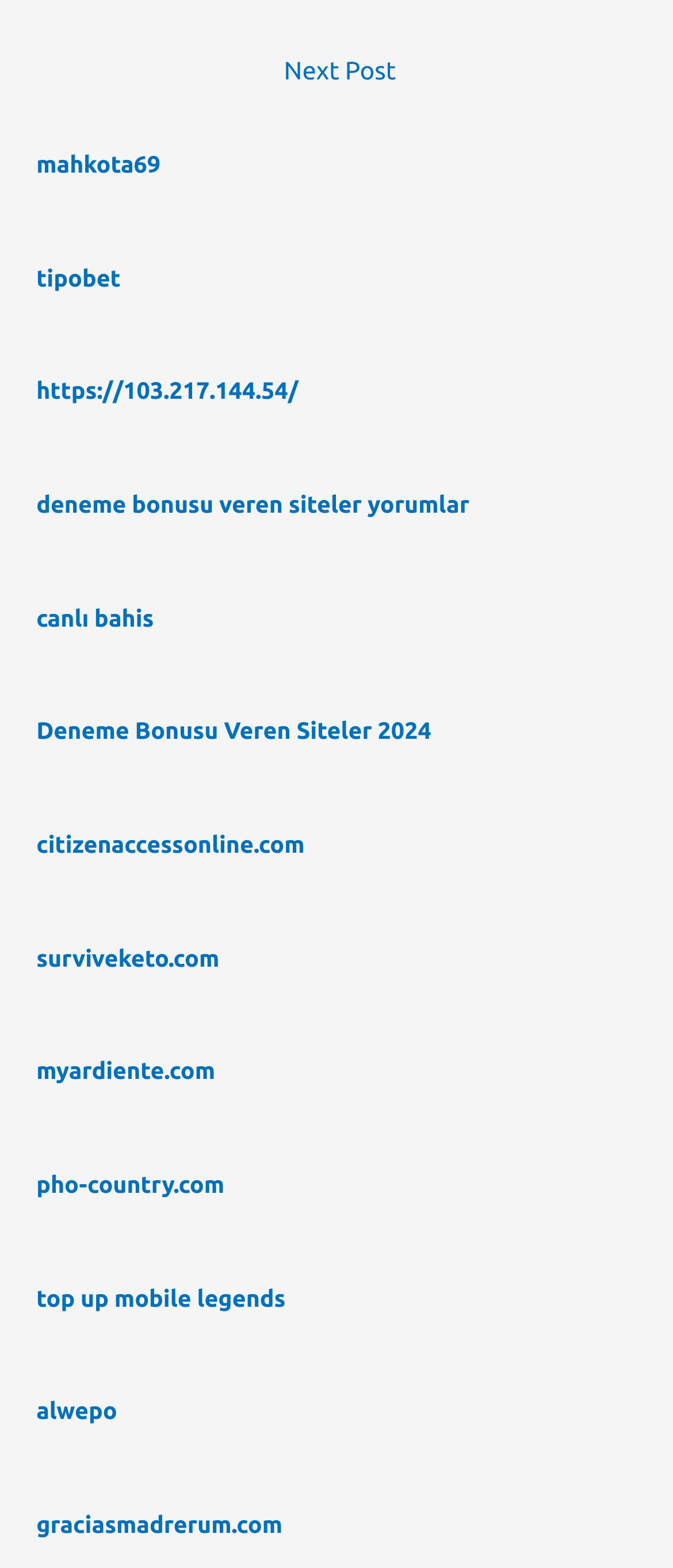Give a concise answer using only one word or phrase for this question:
What is the text of the first link?

Next Post